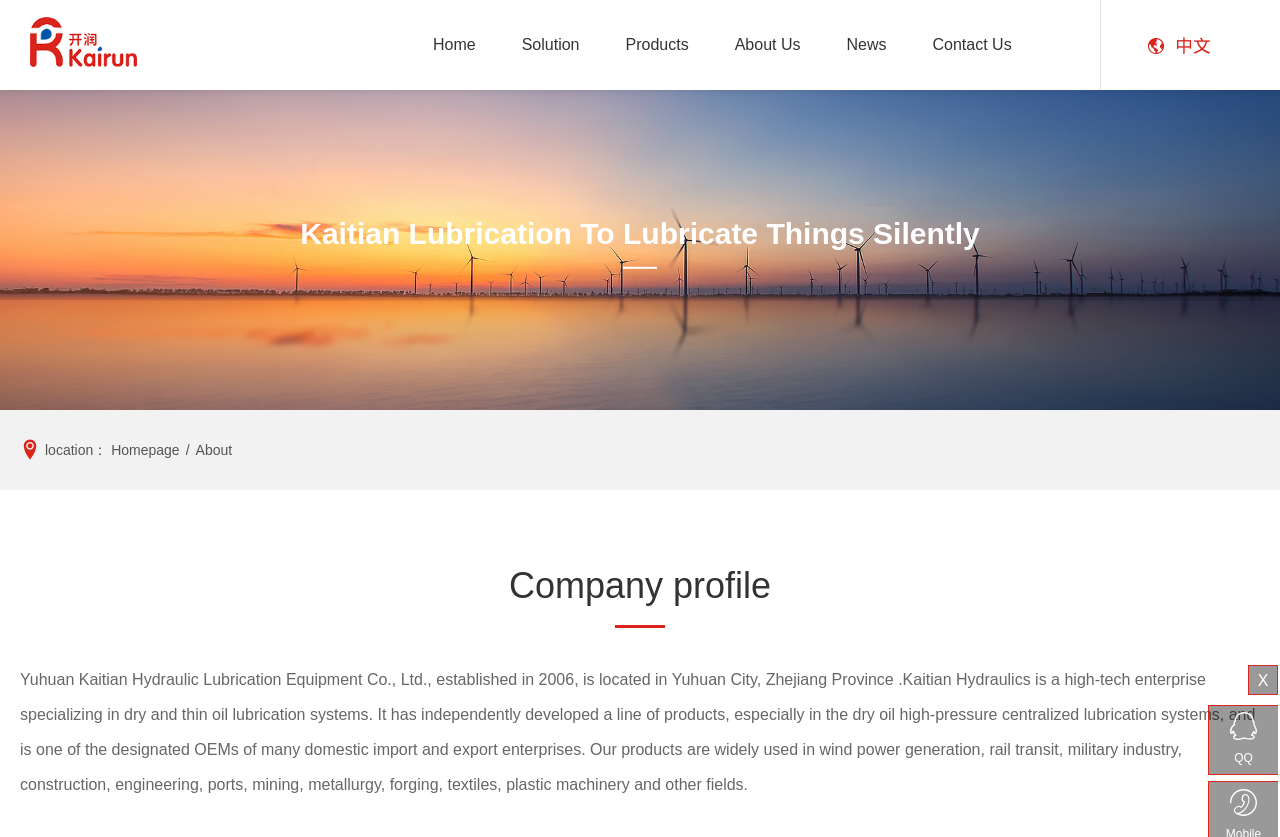Find the bounding box coordinates of the clickable element required to execute the following instruction: "Click the QQ link". Provide the coordinates as four float numbers between 0 and 1, i.e., [left, top, right, bottom].

[0.945, 0.843, 0.998, 0.925]